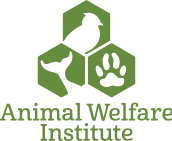Provide a comprehensive description of the image.

The image features the logo of the Animal Welfare Institute, characterized by a vibrant green color palette. The logo incorporates three hexagonal shapes, each containing a different animal motif: a bird, a whale, and a paw print, symbolizing the organization's commitment to the welfare of various animal species. Below the hexagons, the name "Animal Welfare Institute" is displayed in a clear, bold font, emphasizing the institute's focus on advocating for animal rights and protection. This logo is emblematic of the organization's mission to enhance the well-being of animals and promote humane treatment across diverse communities.